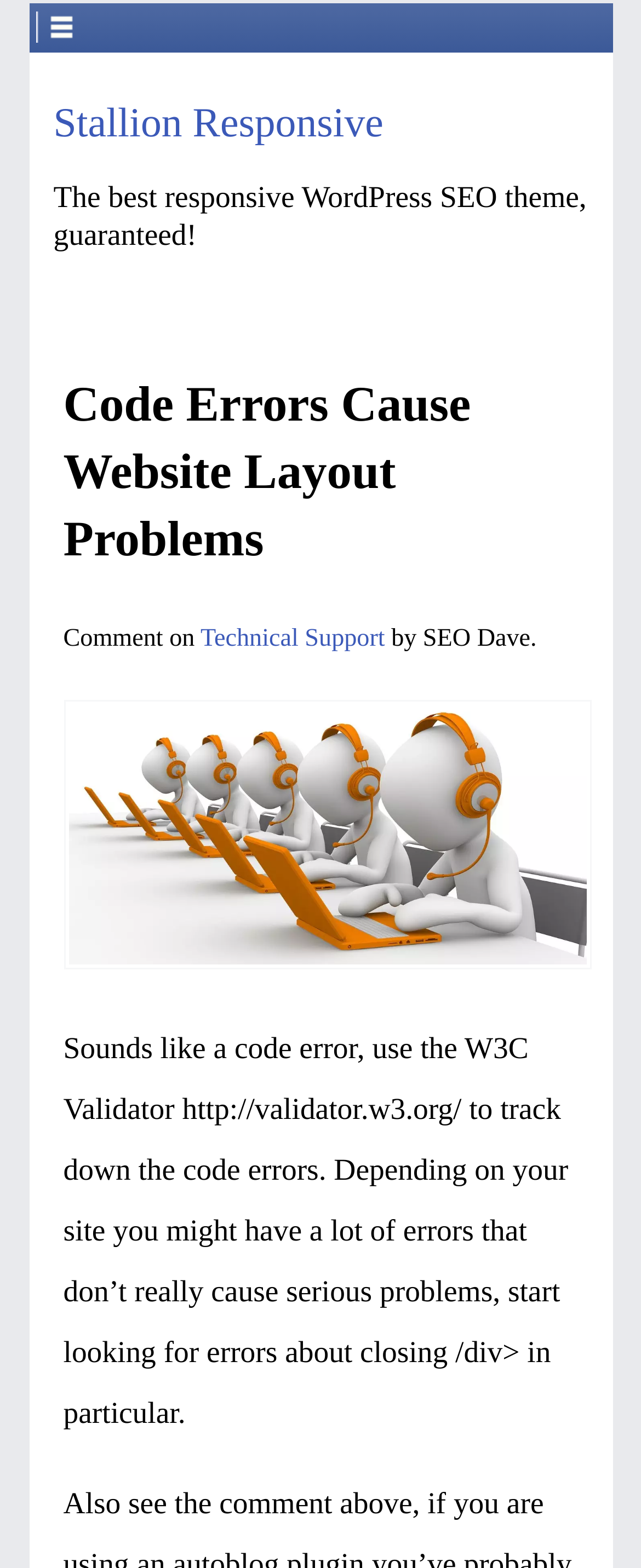What is the relationship between code errors and website layout problems?
Refer to the image and provide a detailed answer to the question.

I found the answer by understanding the context of the webpage, which suggests that code errors are the cause of website layout problems, as mentioned in the heading 'Code Errors Cause Website Layout Problems'.